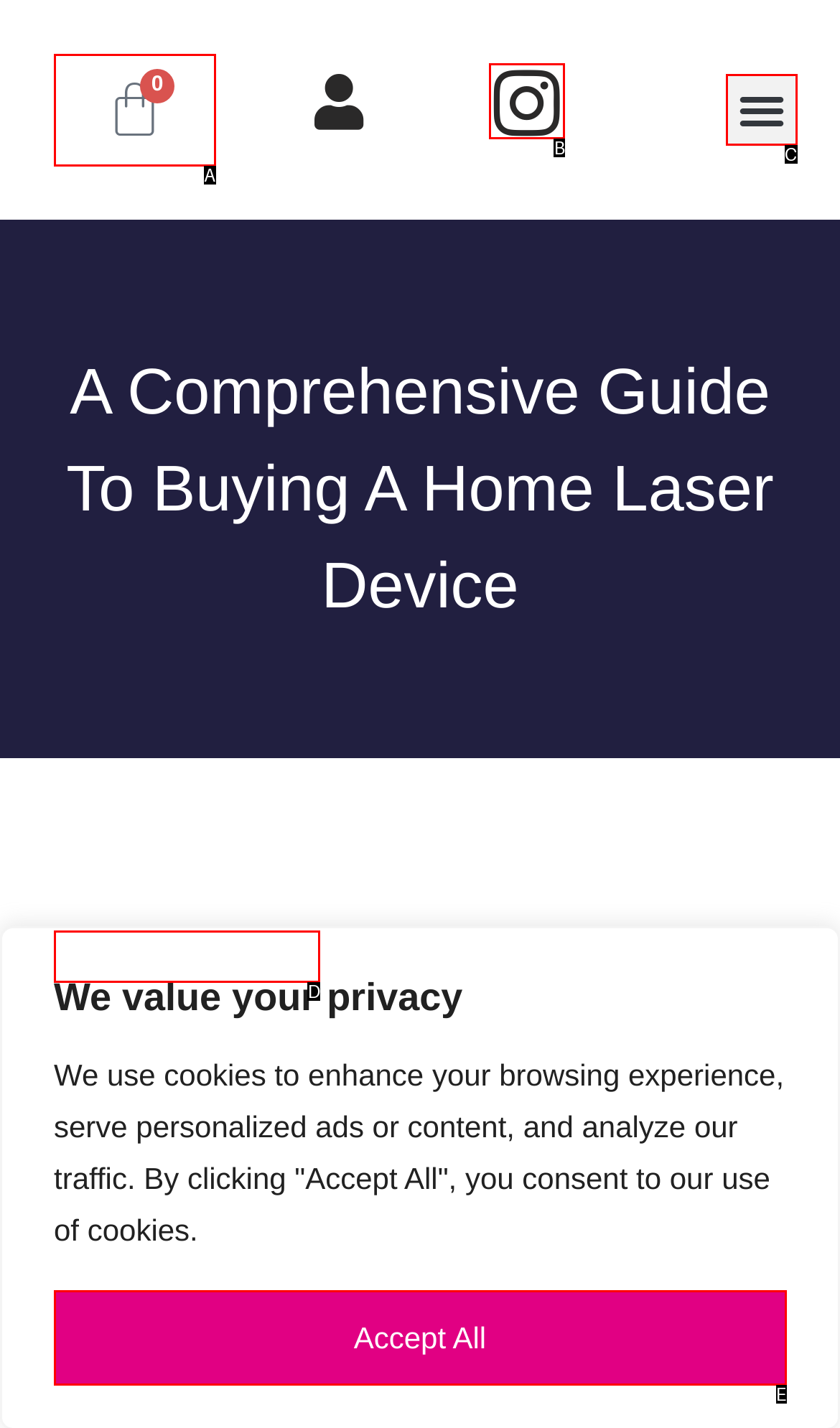Determine which option matches the element description: Accept All
Reply with the letter of the appropriate option from the options provided.

E